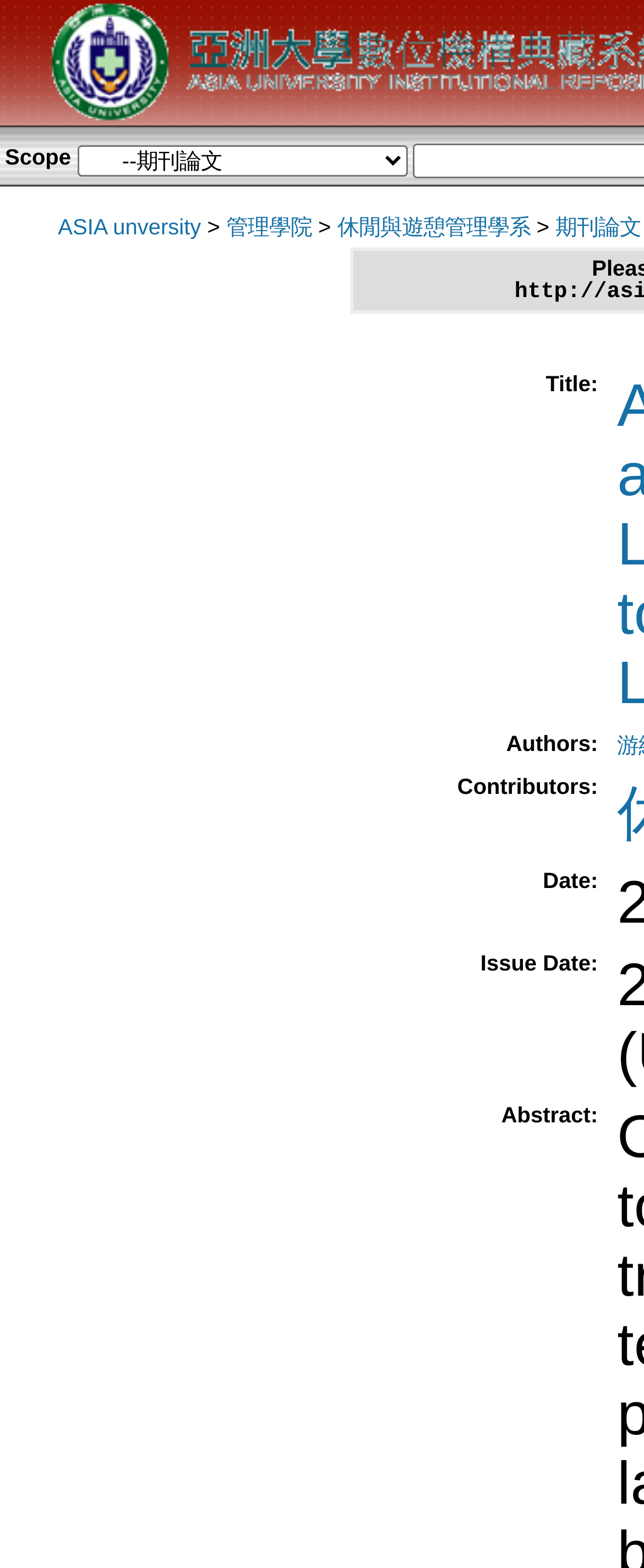How many links are in the top navigation bar? Based on the image, give a response in one word or a short phrase.

4